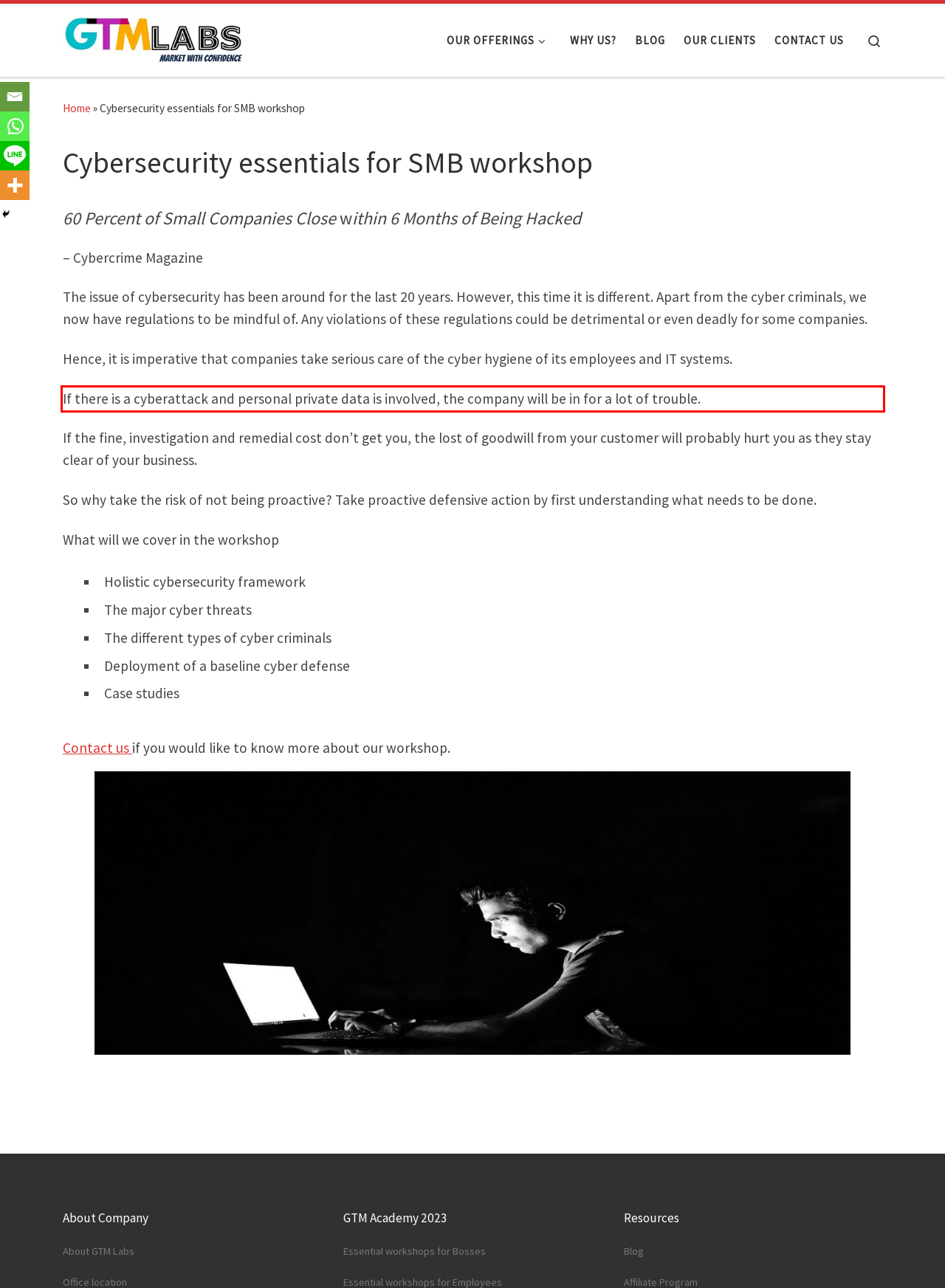Review the screenshot of the webpage and recognize the text inside the red rectangle bounding box. Provide the extracted text content.

If there is a cyberattack and personal private data is involved, the company will be in for a lot of trouble.